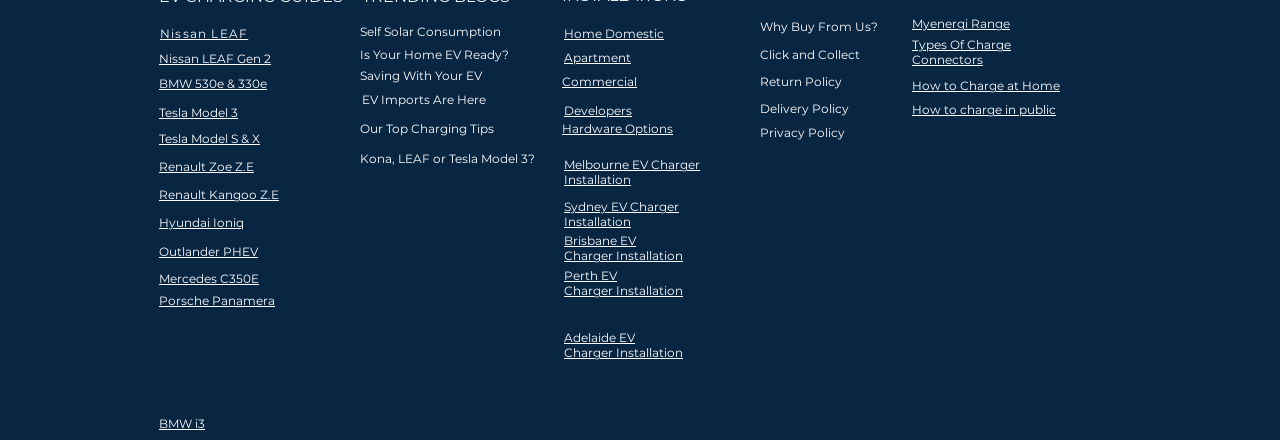Determine the bounding box coordinates of the element that should be clicked to execute the following command: "Click on Kona, LEAF or Tesla Model 3?".

[0.281, 0.344, 0.418, 0.378]